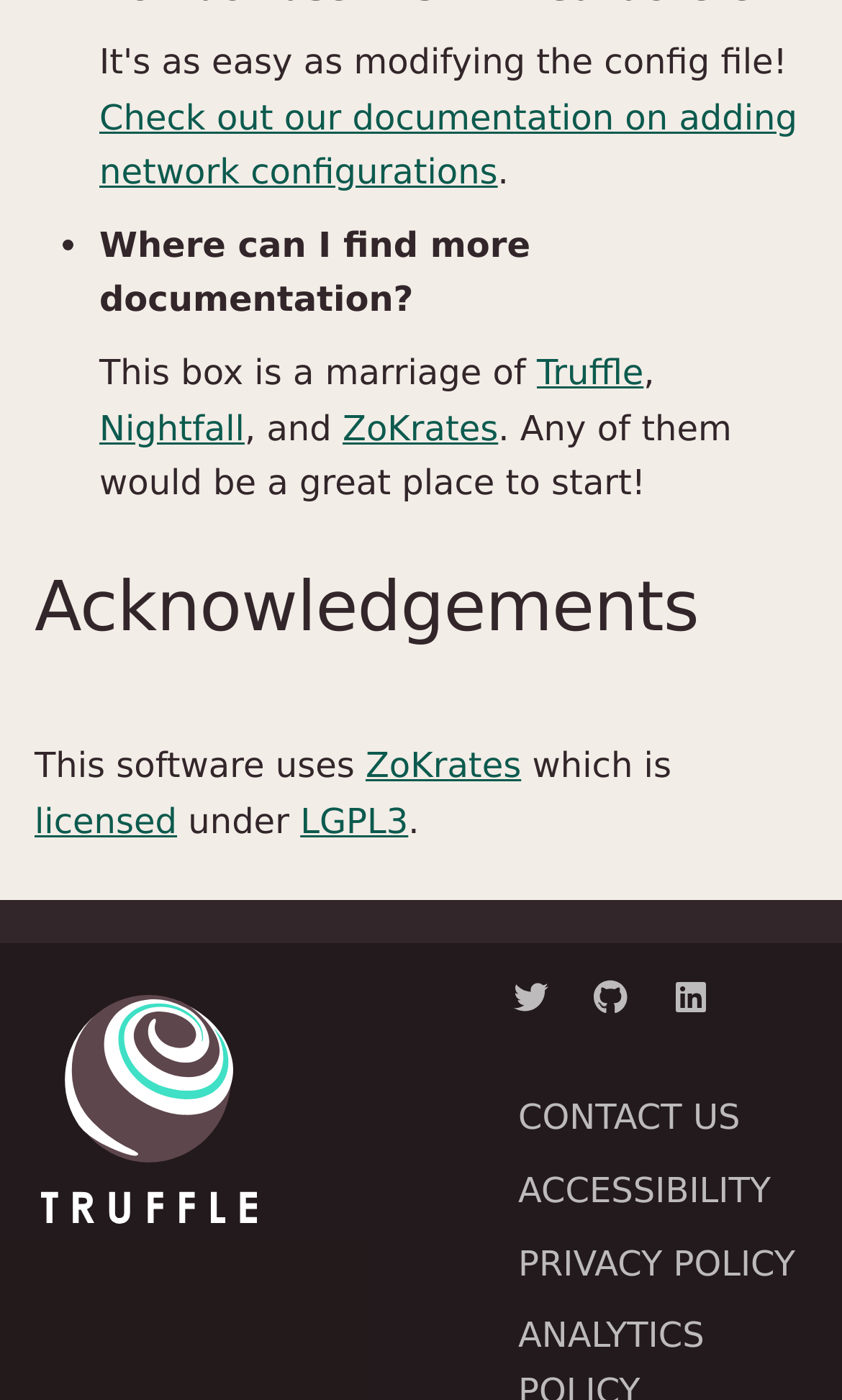Give a concise answer using one word or a phrase to the following question:
What is the name of the logo displayed on the webpage?

Truffle Logo